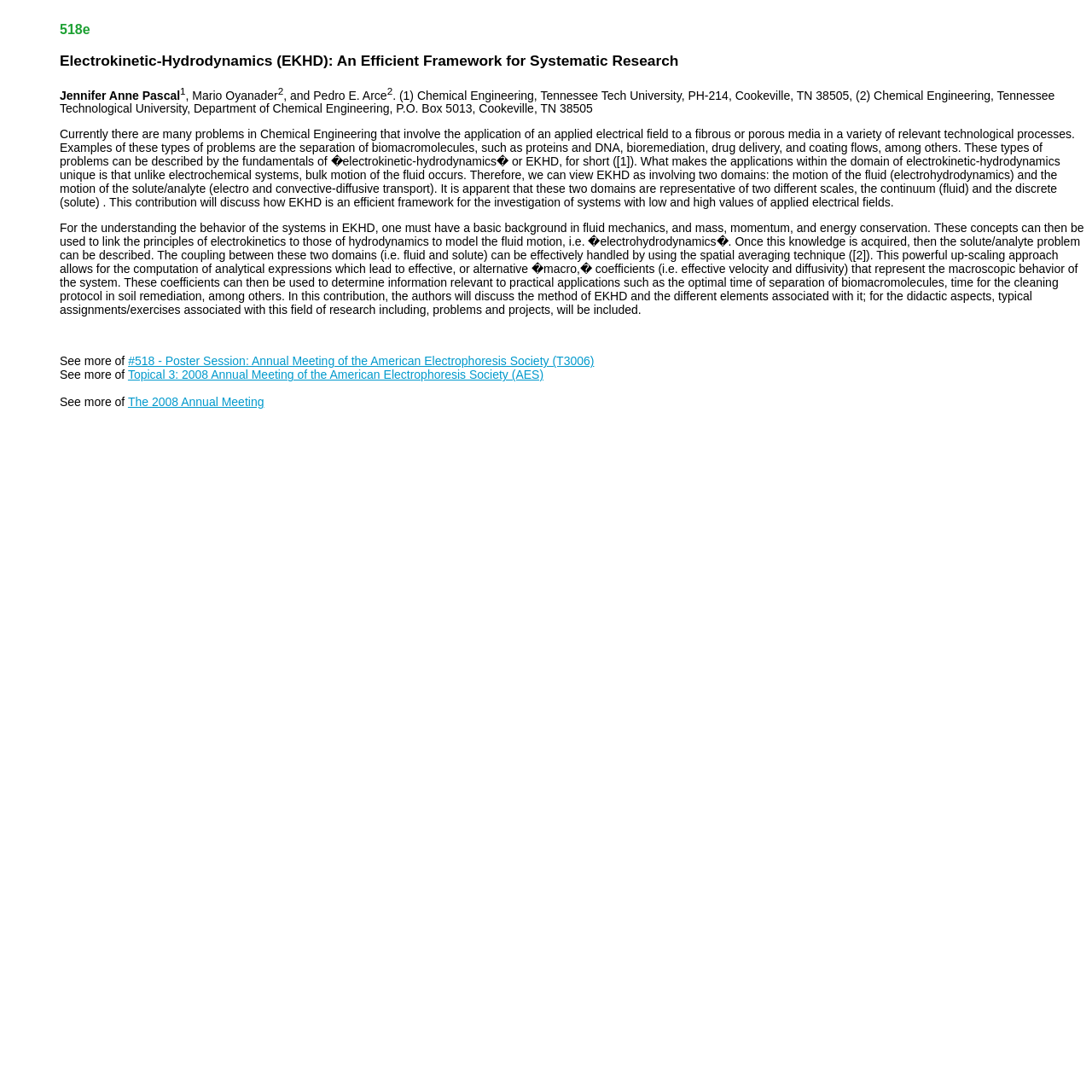Bounding box coordinates are specified in the format (top-left x, top-left y, bottom-right x, bottom-right y). All values are floating point numbers bounded between 0 and 1. Please provide the bounding box coordinate of the region this sentence describes: The 2008 Annual Meeting

[0.117, 0.362, 0.242, 0.374]